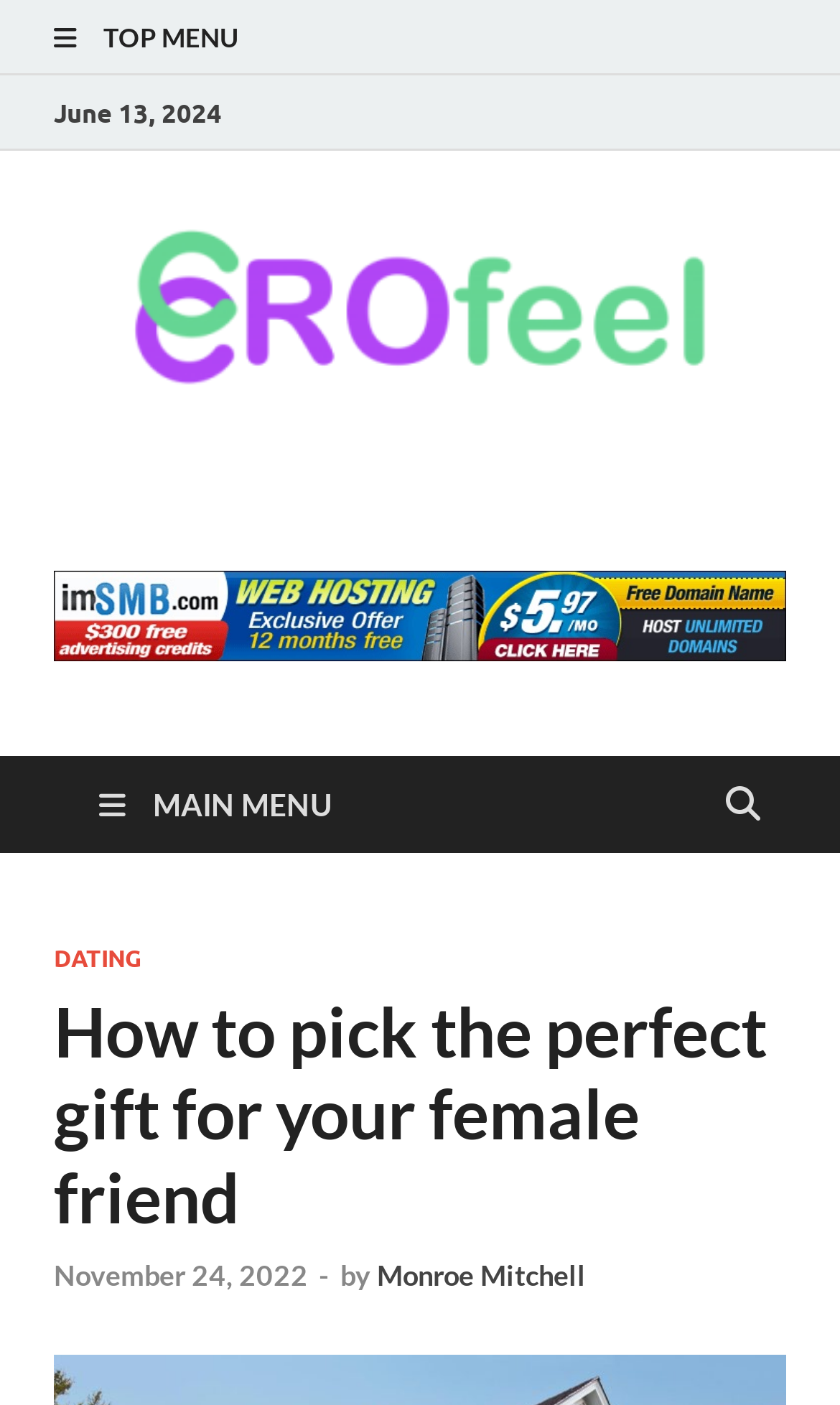What is the name of the author?
Please provide an in-depth and detailed response to the question.

The author's name can be found at the bottom of the main heading, which is 'by Monroe Mitchell'.